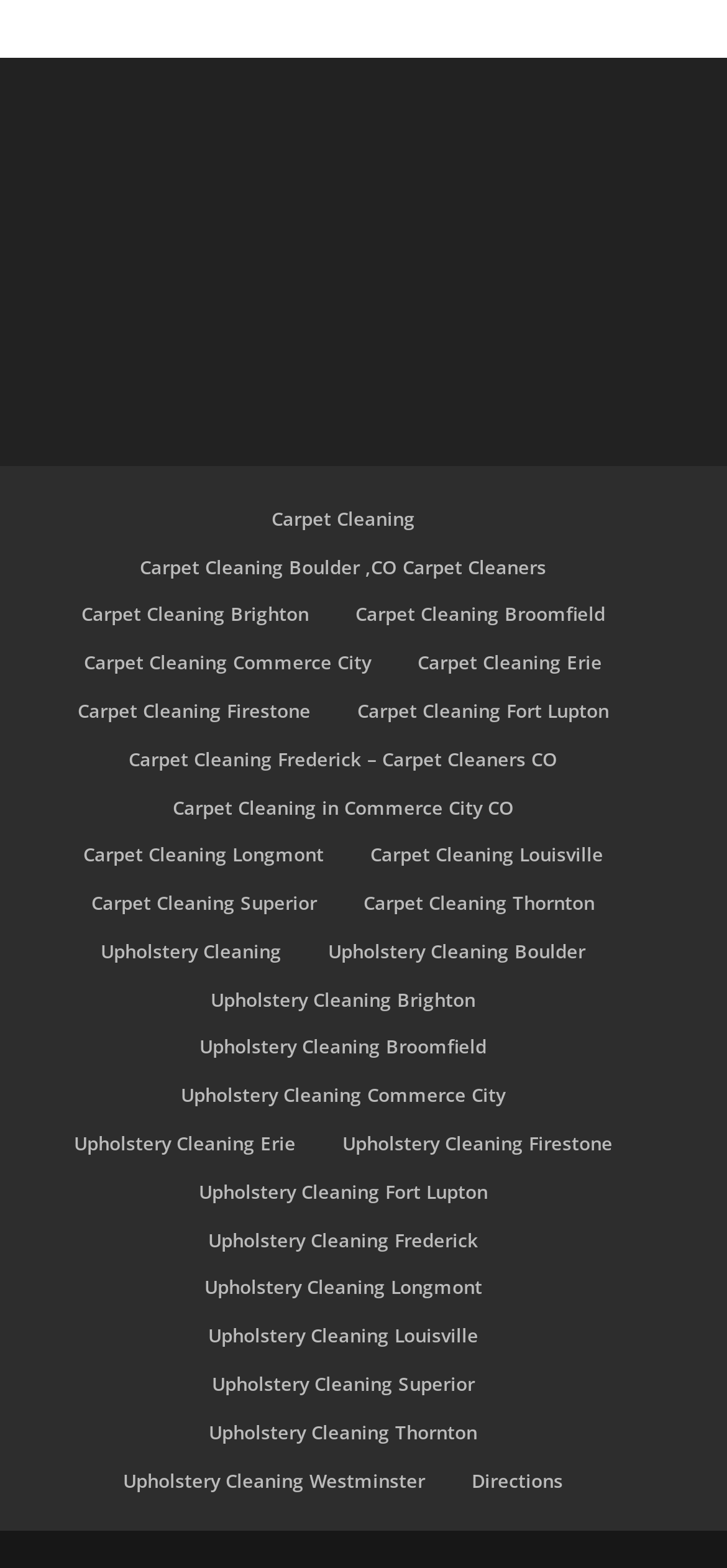Locate the bounding box coordinates of the element I should click to achieve the following instruction: "Learn about Carpet Cleaning in Commerce City".

[0.237, 0.506, 0.706, 0.523]